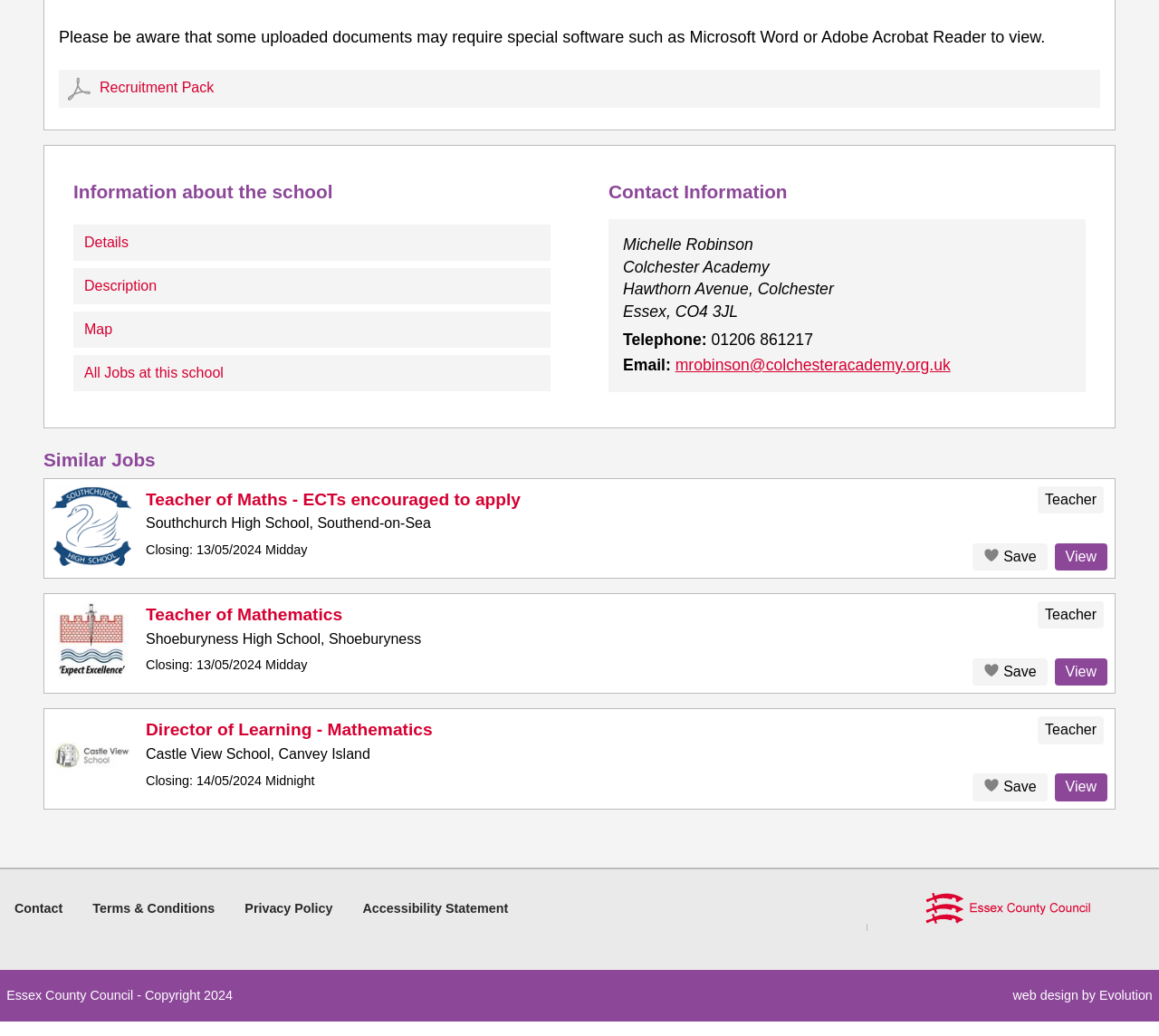Locate the bounding box coordinates of the area to click to fulfill this instruction: "Email Michelle Robinson". The bounding box should be presented as four float numbers between 0 and 1, in the order [left, top, right, bottom].

[0.583, 0.344, 0.82, 0.361]